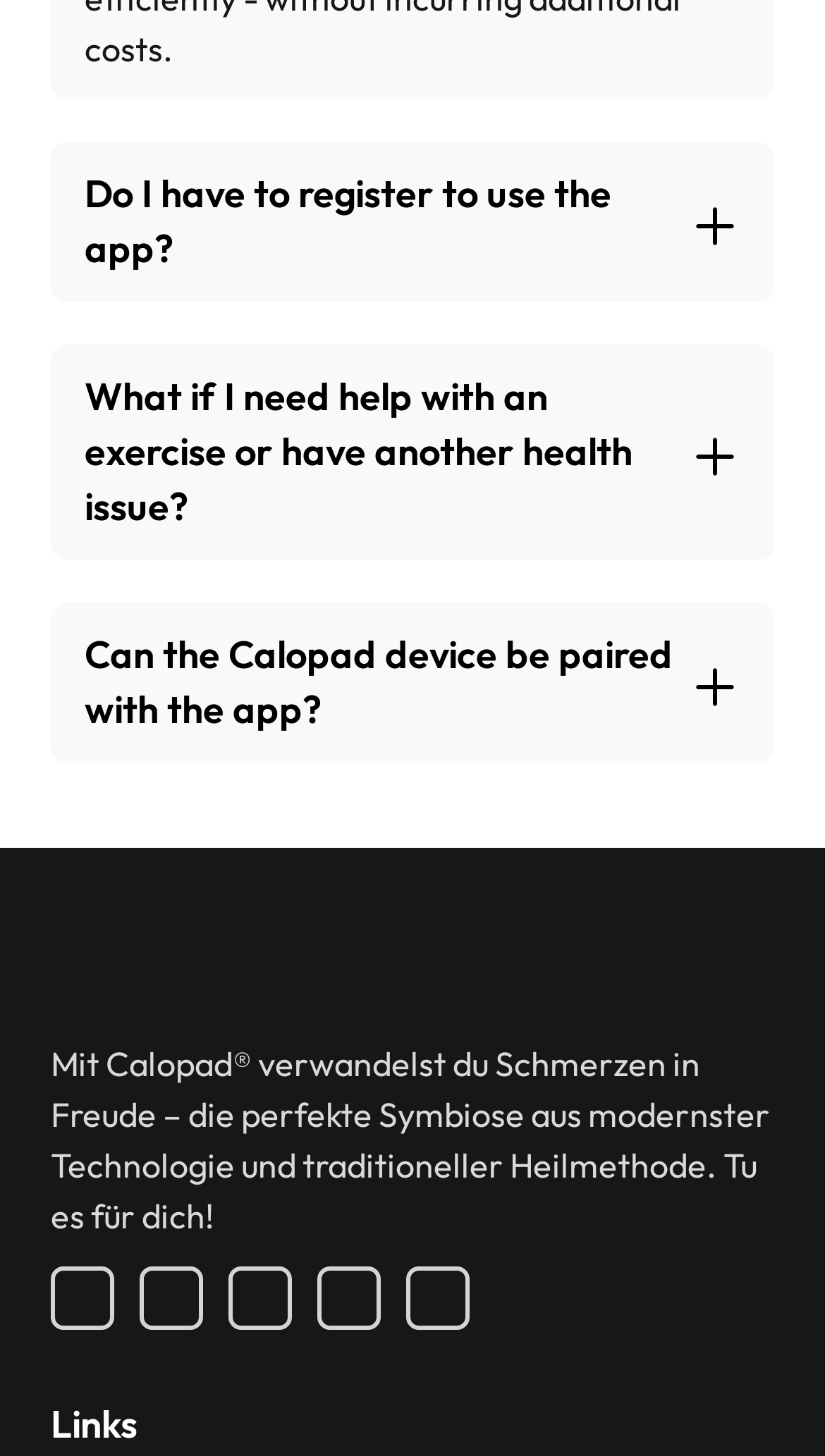Highlight the bounding box coordinates of the region I should click on to meet the following instruction: "Search for something".

None